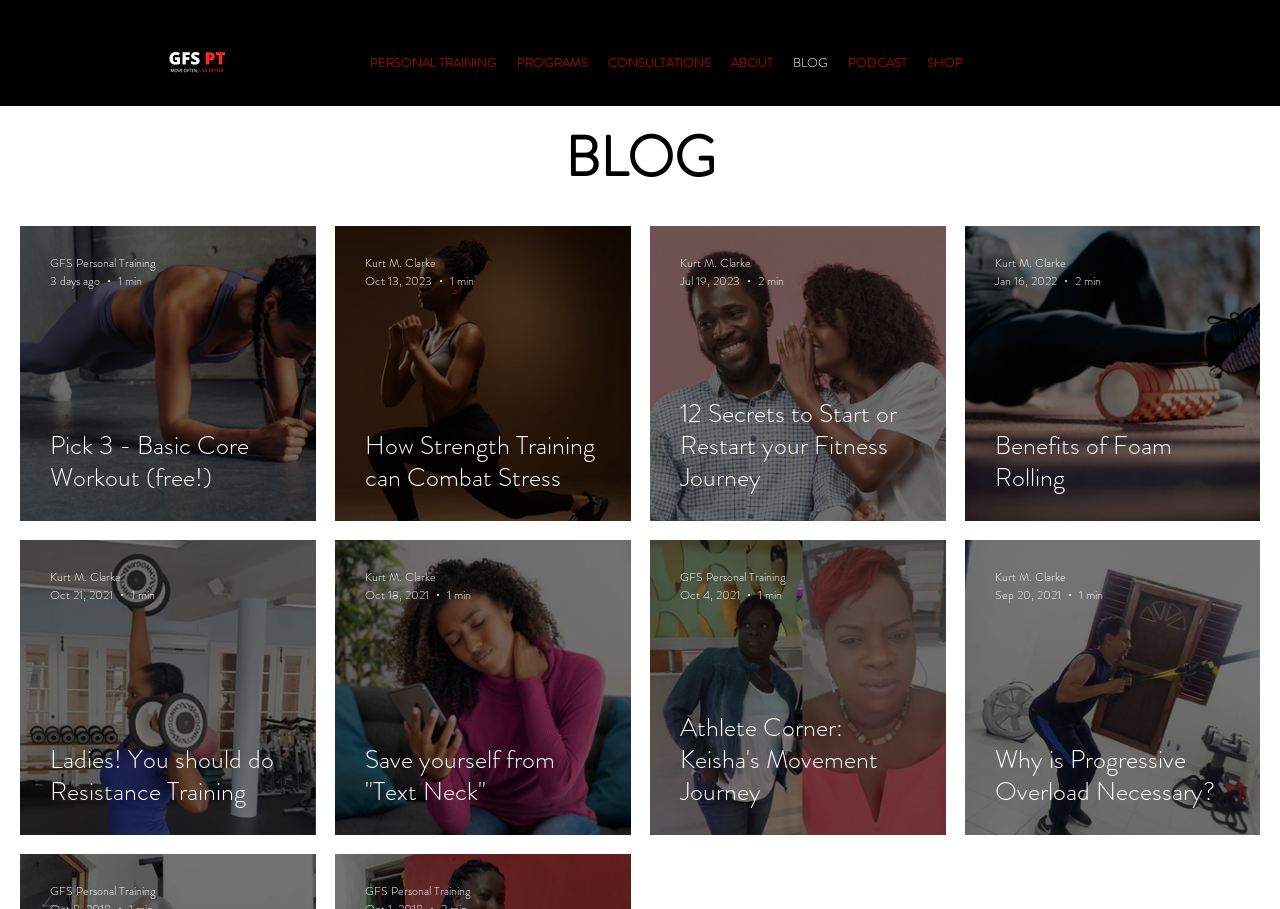Refer to the image and answer the question with as much detail as possible: Is there a blog post about strength training?

I searched through the generic elements under the heading 'BLOG' and found a blog post titled 'How Strength Training can Combat Stress' which suggests that there is a blog post about strength training.